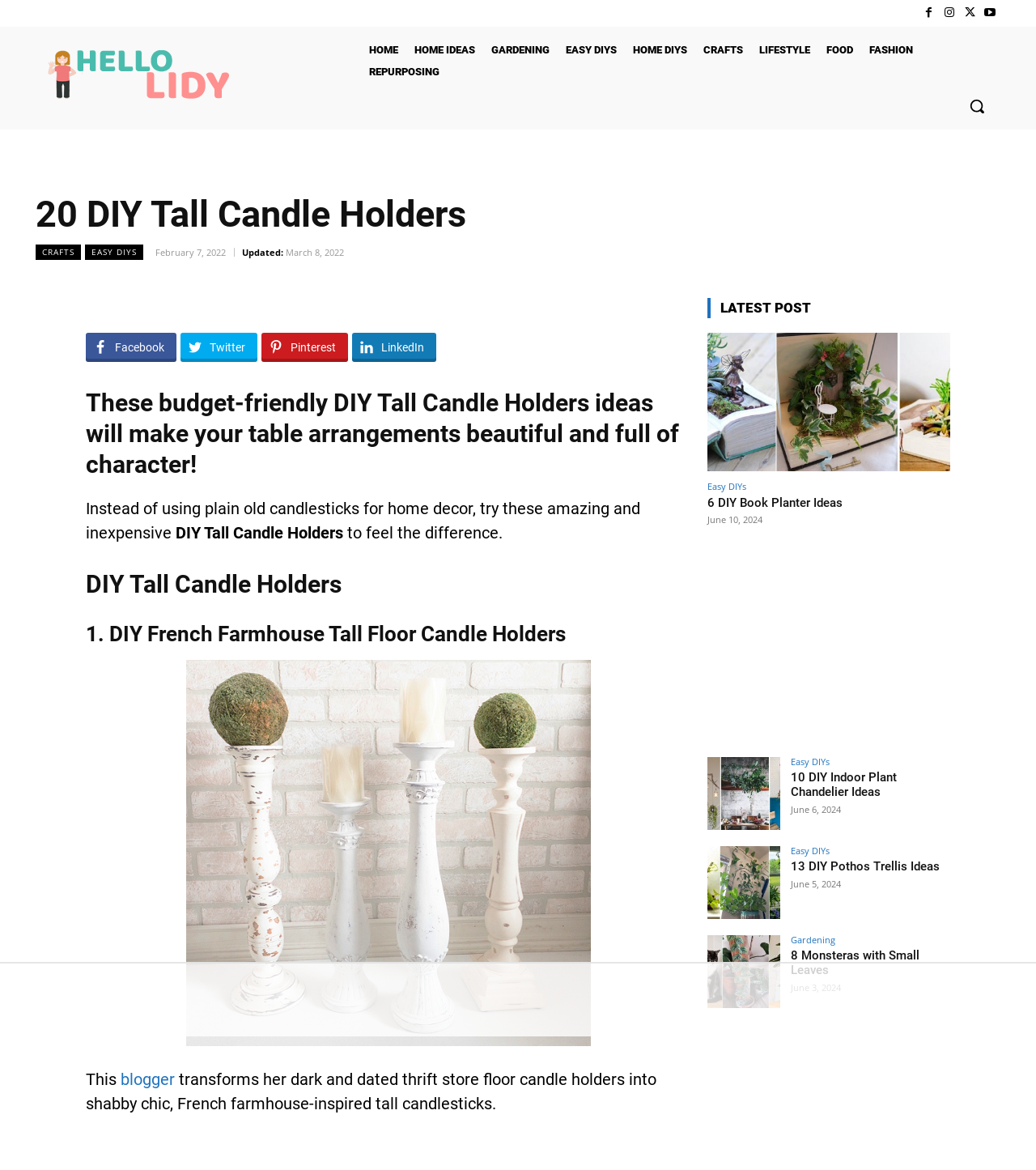What is the purpose of the links at the top of the webpage?
Analyze the image and deliver a detailed answer to the question.

The links at the top of the webpage, such as HOME, HOME IDEAS, GARDENING, and EASY DIYS, appear to be navigation links that allow users to access different sections or categories of the website.